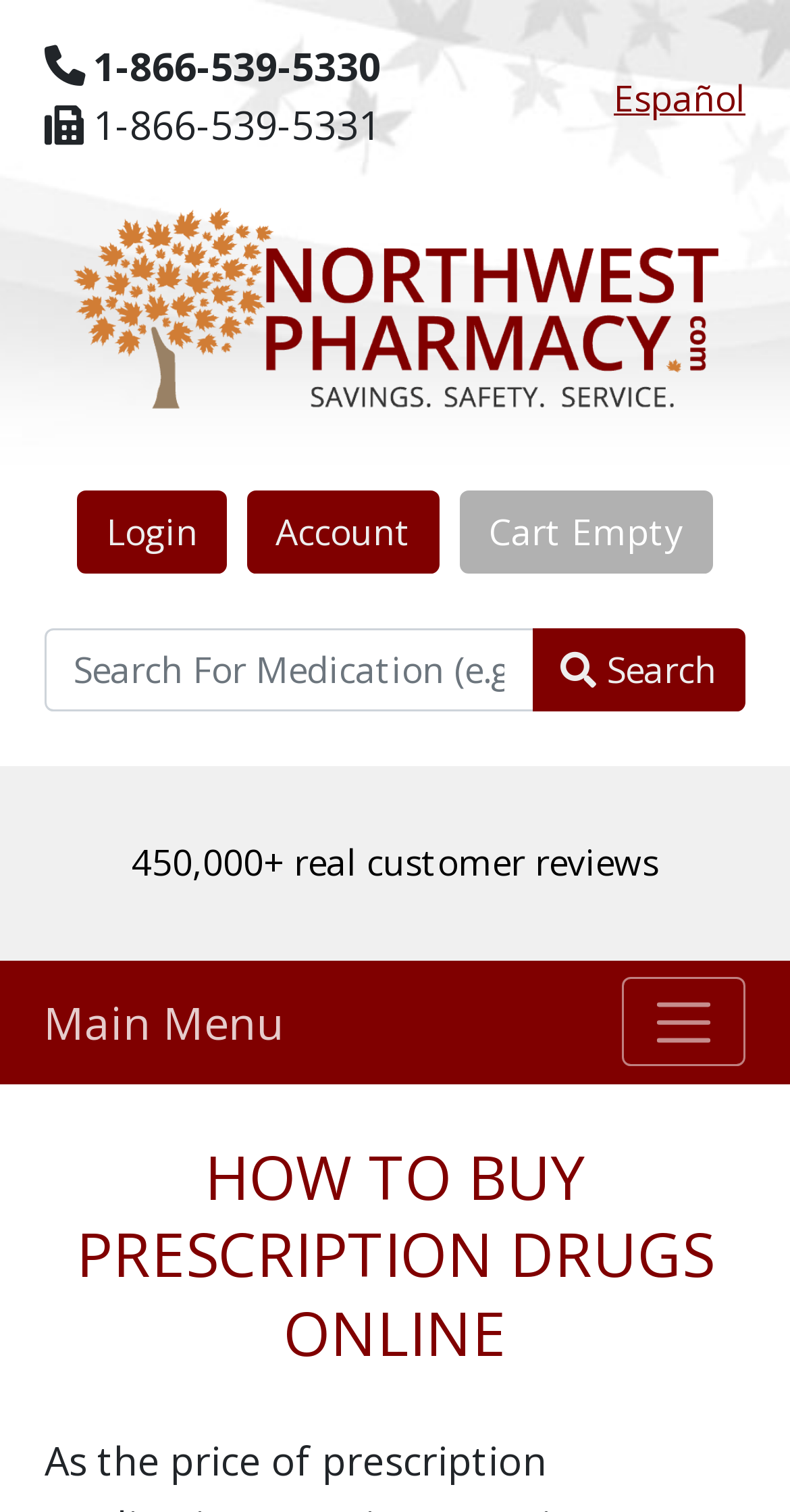Locate the bounding box coordinates of the area to click to fulfill this instruction: "View the main menu". The bounding box should be presented as four float numbers between 0 and 1, in the order [left, top, right, bottom].

[0.055, 0.655, 0.36, 0.696]